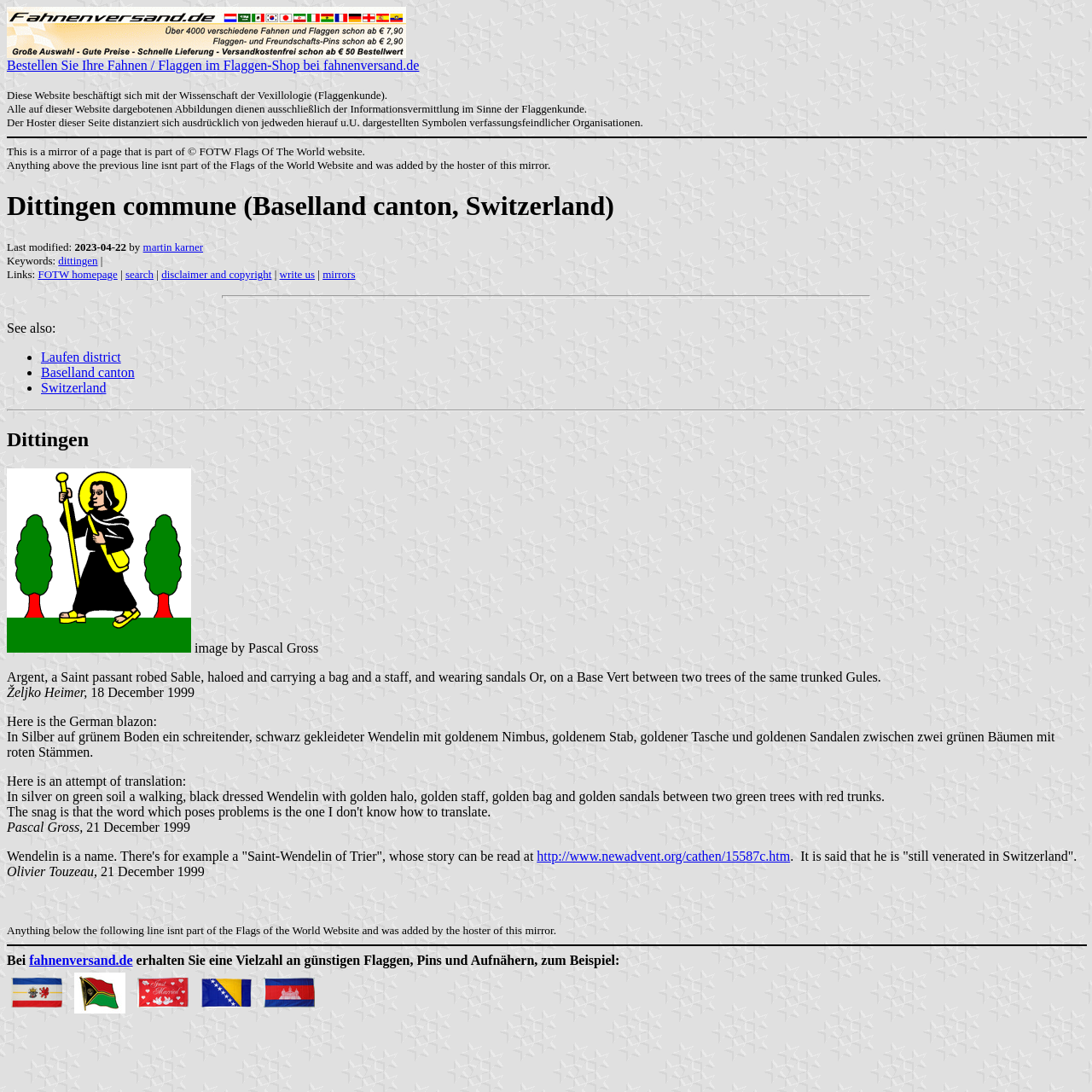Who is the author of the flag image?
Look at the image and provide a detailed response to the question.

The author of the flag image can be found in the text 'image by Pascal Gross' which is located below the flag image of Dittingen.